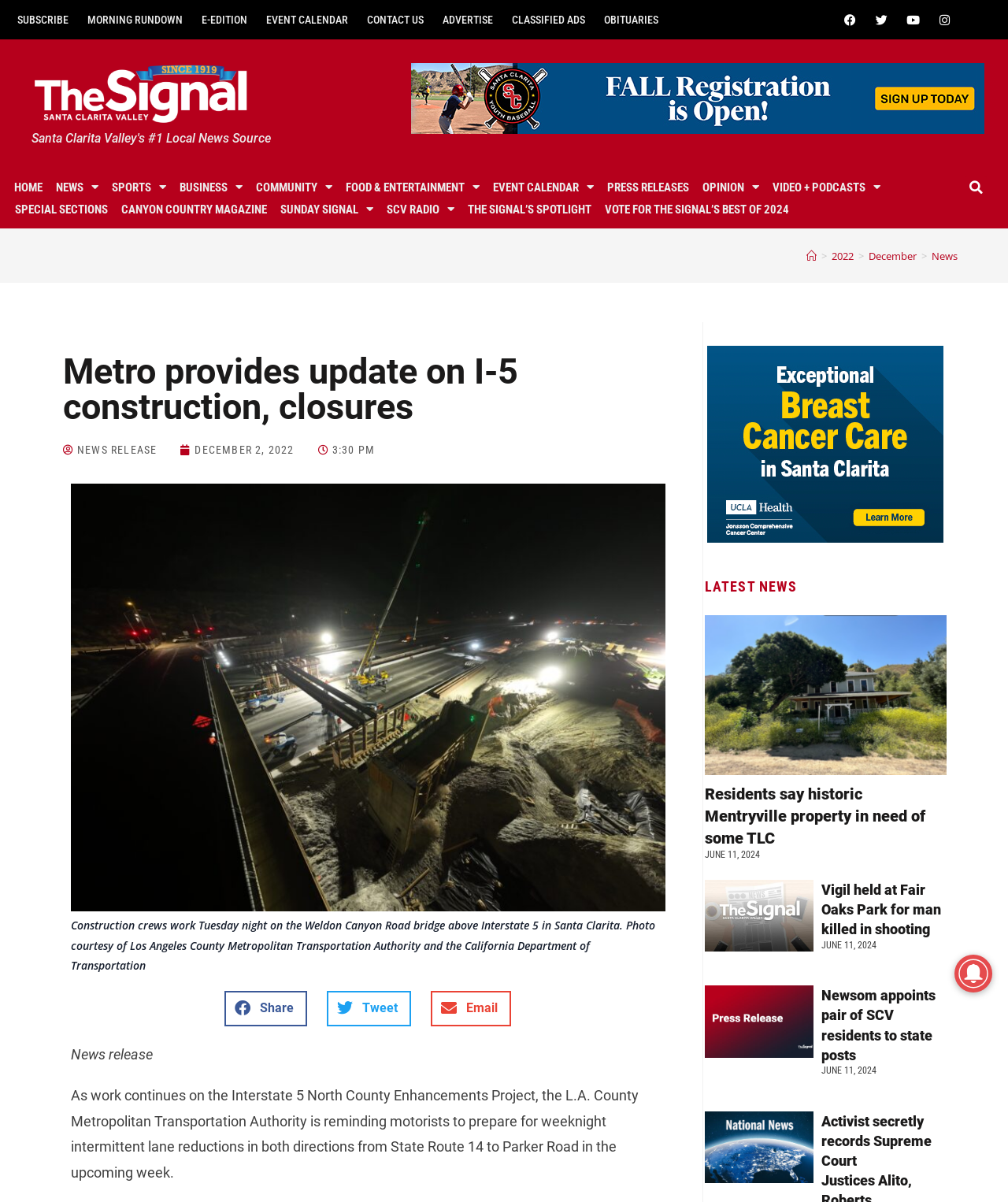Specify the bounding box coordinates of the element's region that should be clicked to achieve the following instruction: "Search for something". The bounding box coordinates consist of four float numbers between 0 and 1, in the format [left, top, right, bottom].

[0.951, 0.147, 0.985, 0.165]